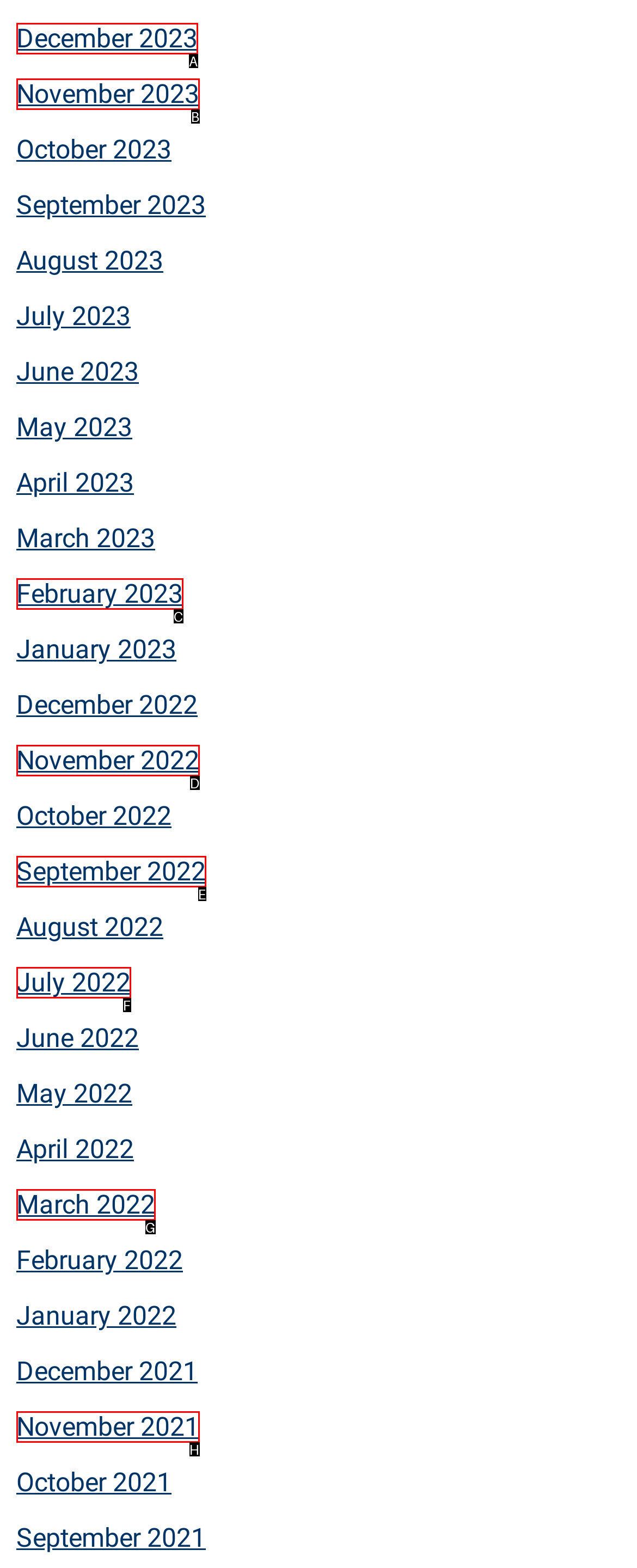Tell me the letter of the UI element to click in order to accomplish the following task: View November 2022
Answer with the letter of the chosen option from the given choices directly.

D